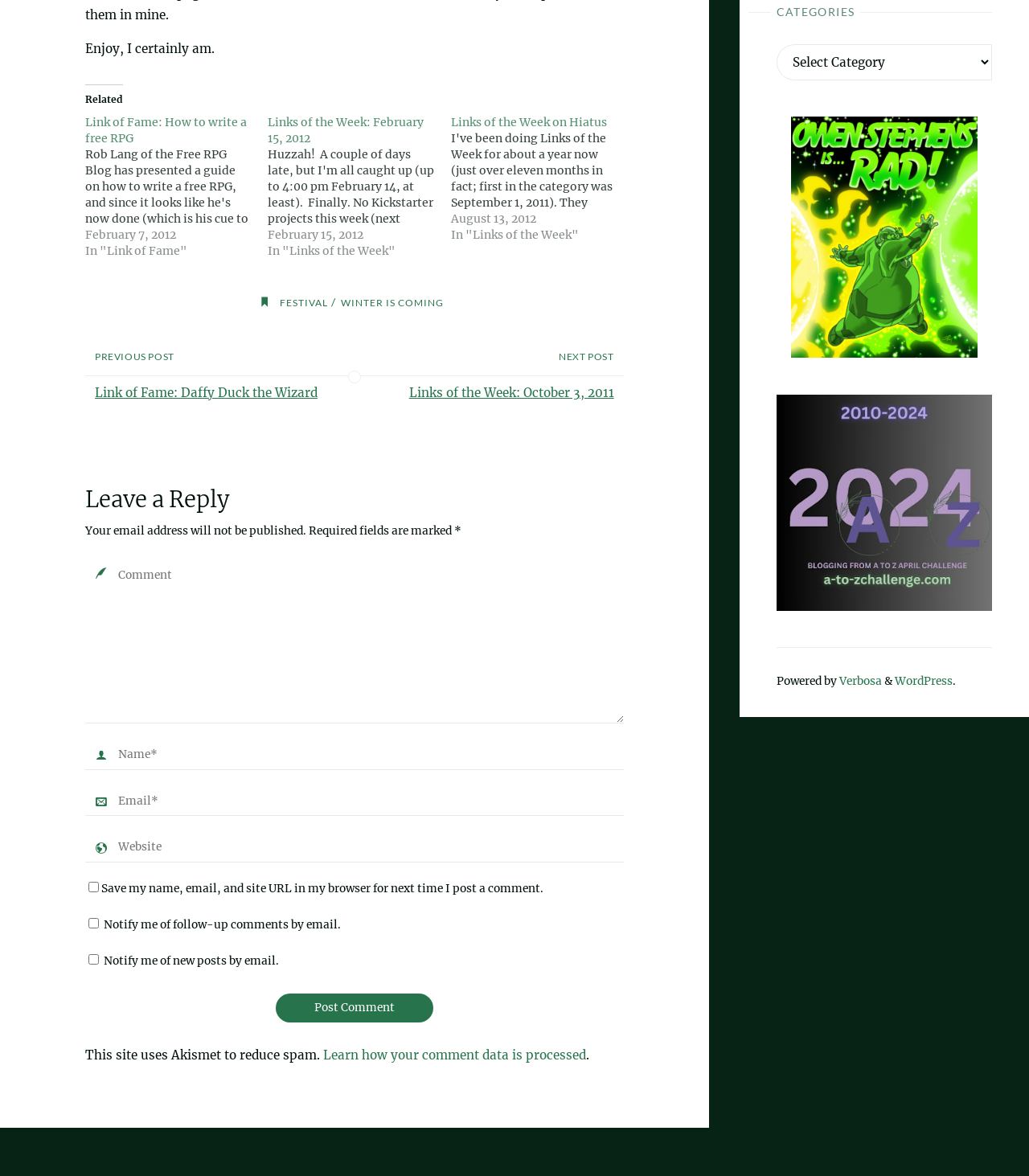Using the description: "name="submit" value="Post Comment"", identify the bounding box of the corresponding UI element in the screenshot.

[0.268, 0.845, 0.421, 0.869]